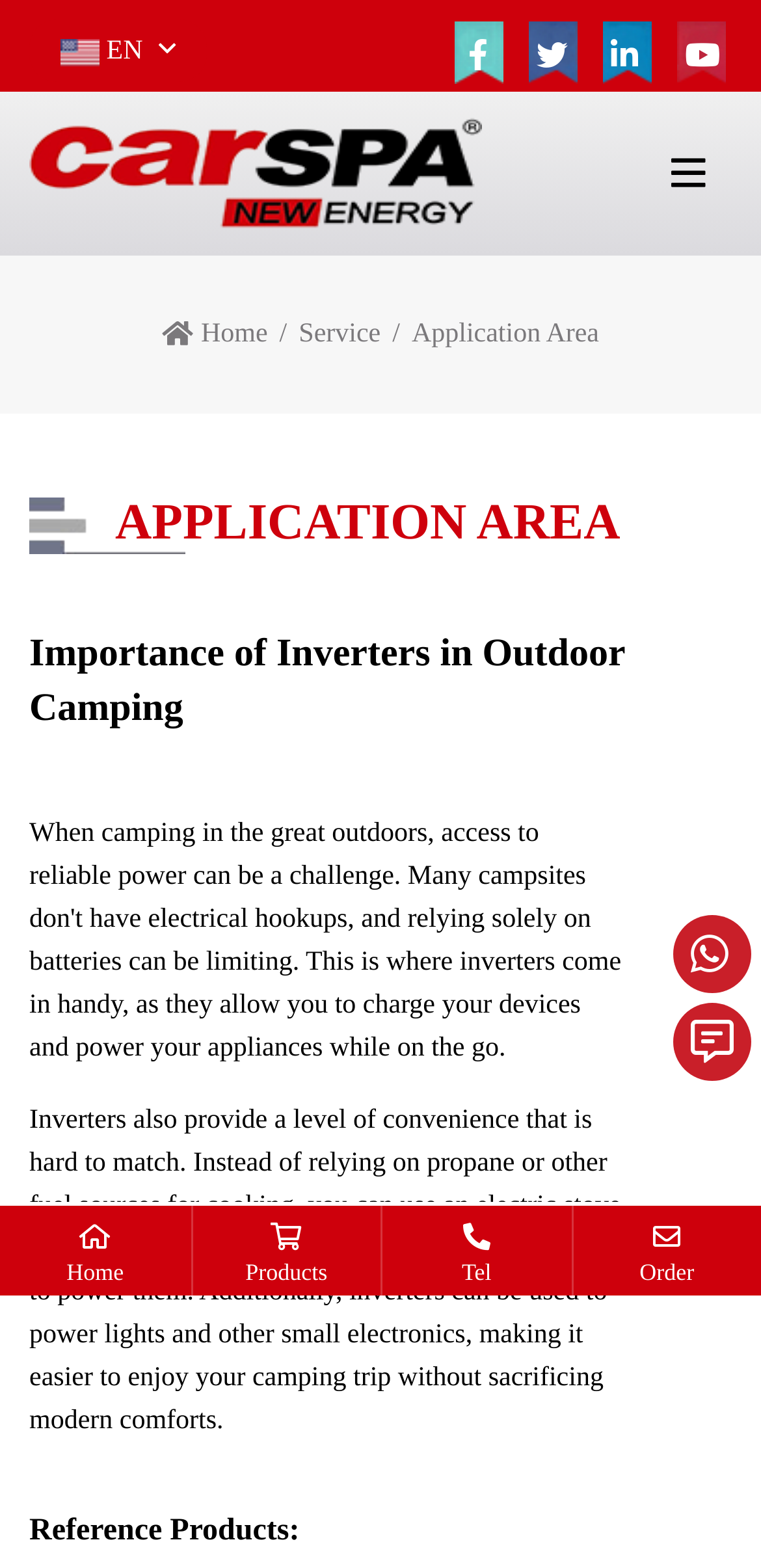Determine the bounding box coordinates for the clickable element required to fulfill the instruction: "Go to Home page". Provide the coordinates as four float numbers between 0 and 1, i.e., [left, top, right, bottom].

[0.264, 0.204, 0.352, 0.223]